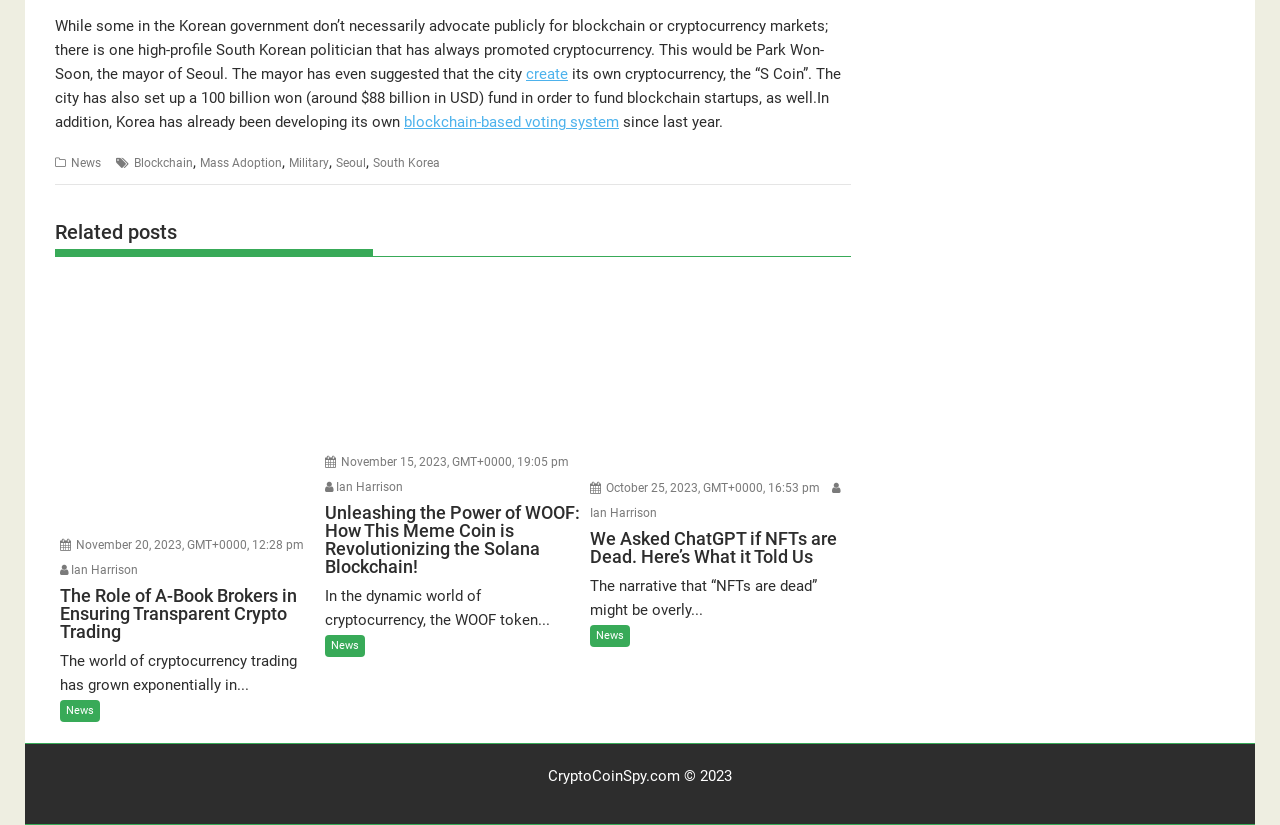Identify and provide the bounding box coordinates of the UI element described: "blockchain-based voting system". The coordinates should be formatted as [left, top, right, bottom], with each number being a float between 0 and 1.

[0.316, 0.137, 0.484, 0.159]